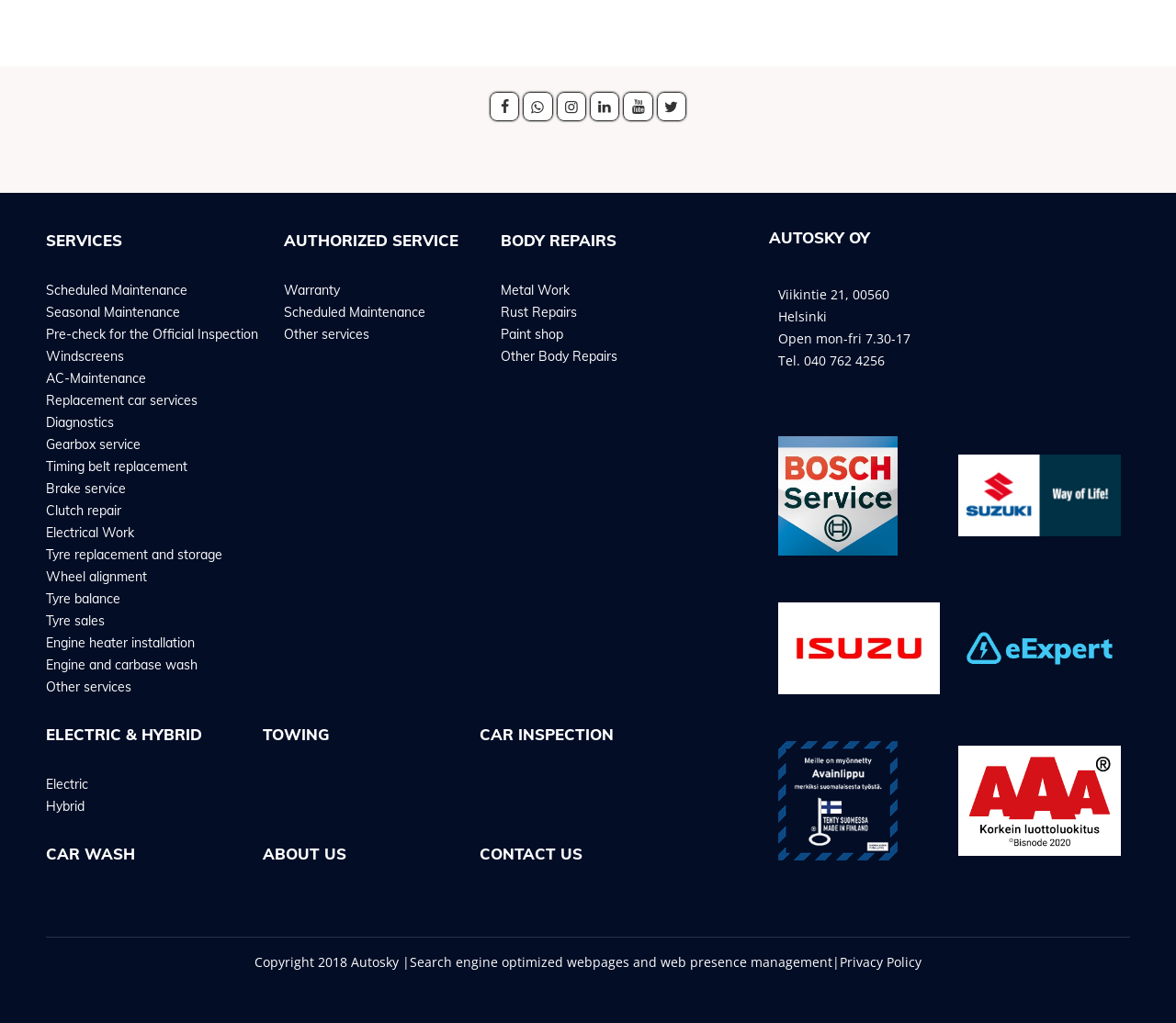Could you provide the bounding box coordinates for the portion of the screen to click to complete this instruction: "Go to Scheduled Maintenance"?

[0.039, 0.273, 0.22, 0.295]